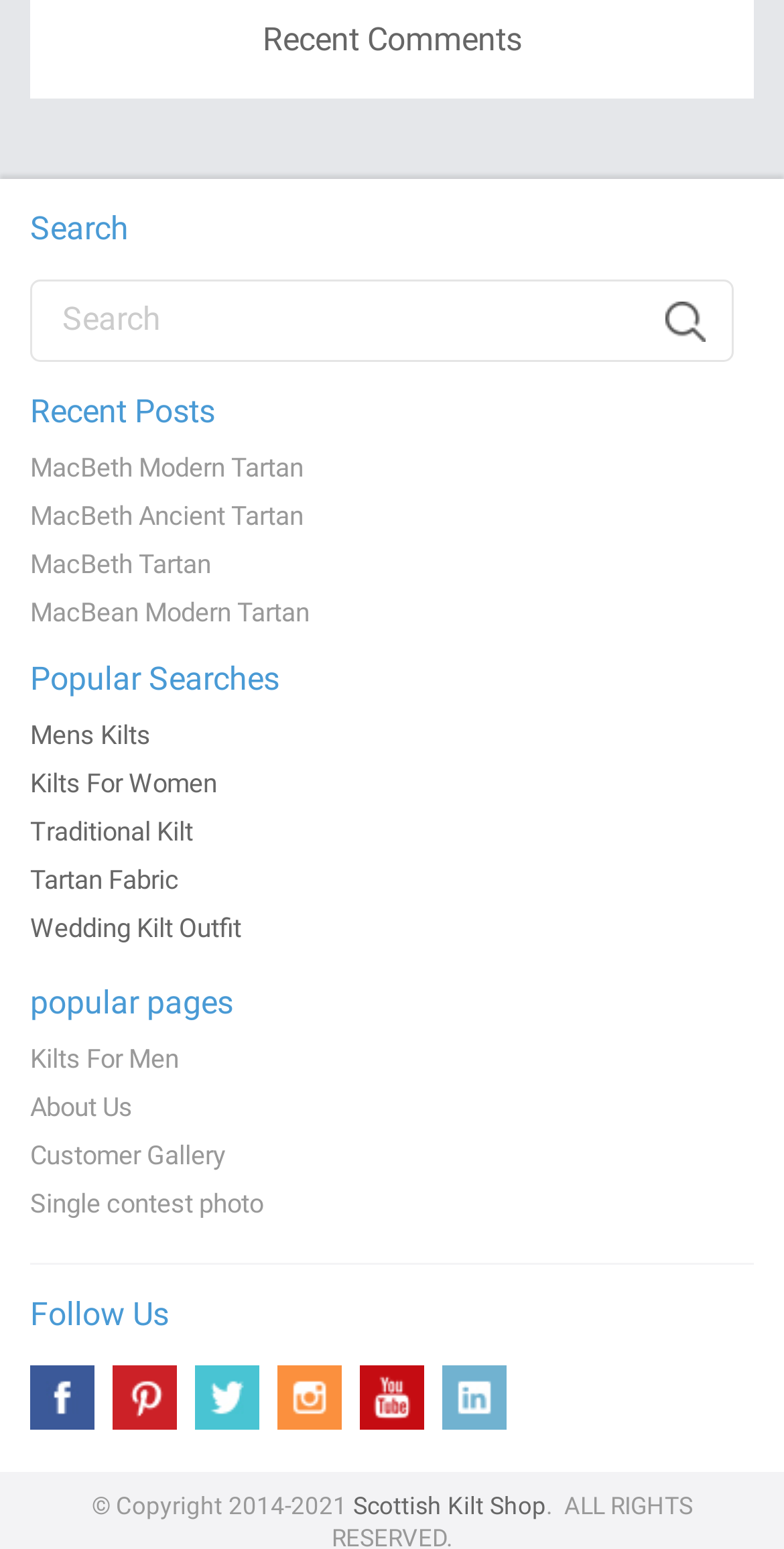Locate the bounding box for the described UI element: "Wix.com". Ensure the coordinates are four float numbers between 0 and 1, formatted as [left, top, right, bottom].

None